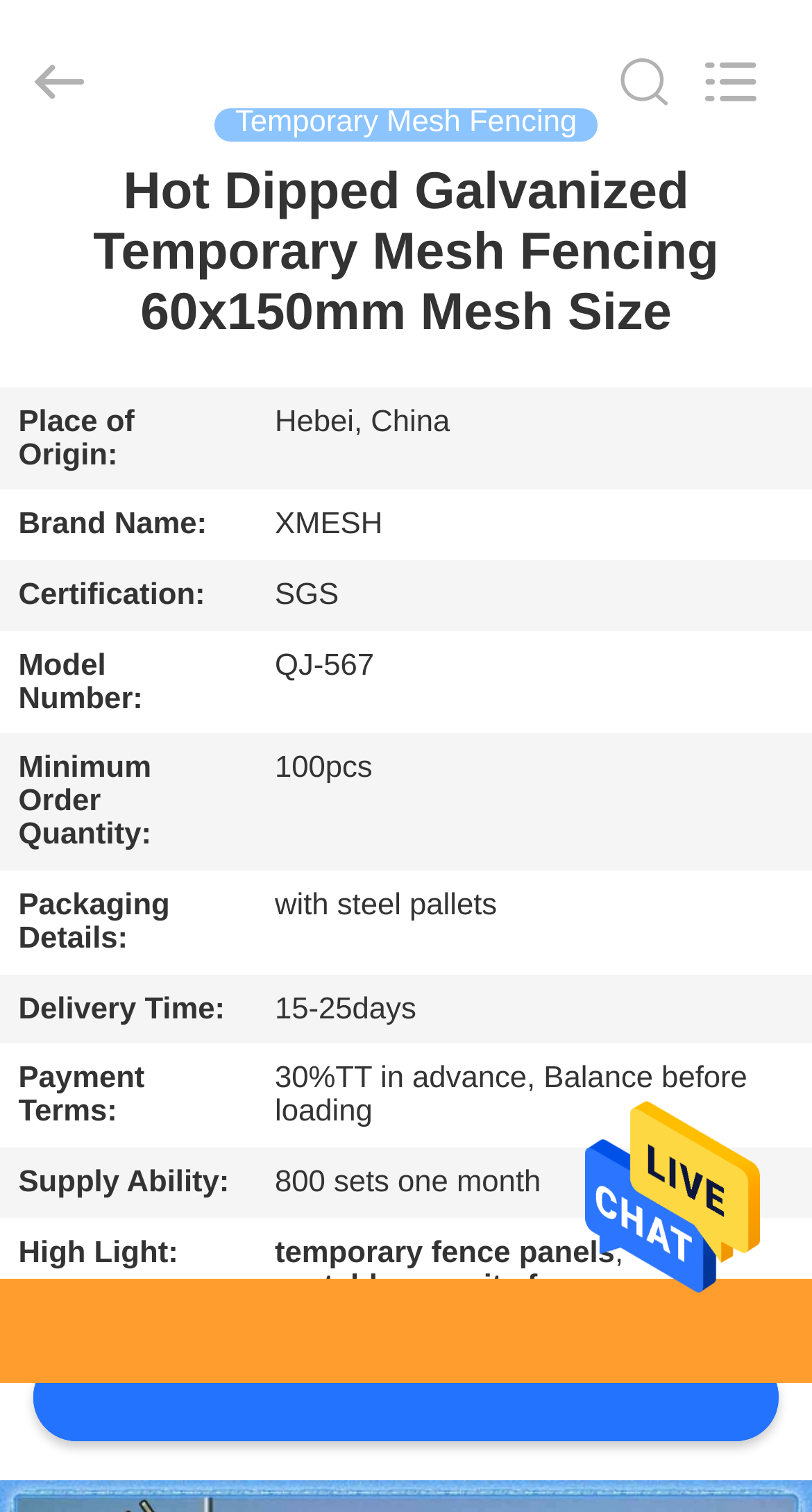Identify the bounding box coordinates of the area you need to click to perform the following instruction: "Go to HOME page".

[0.0, 0.107, 0.192, 0.146]